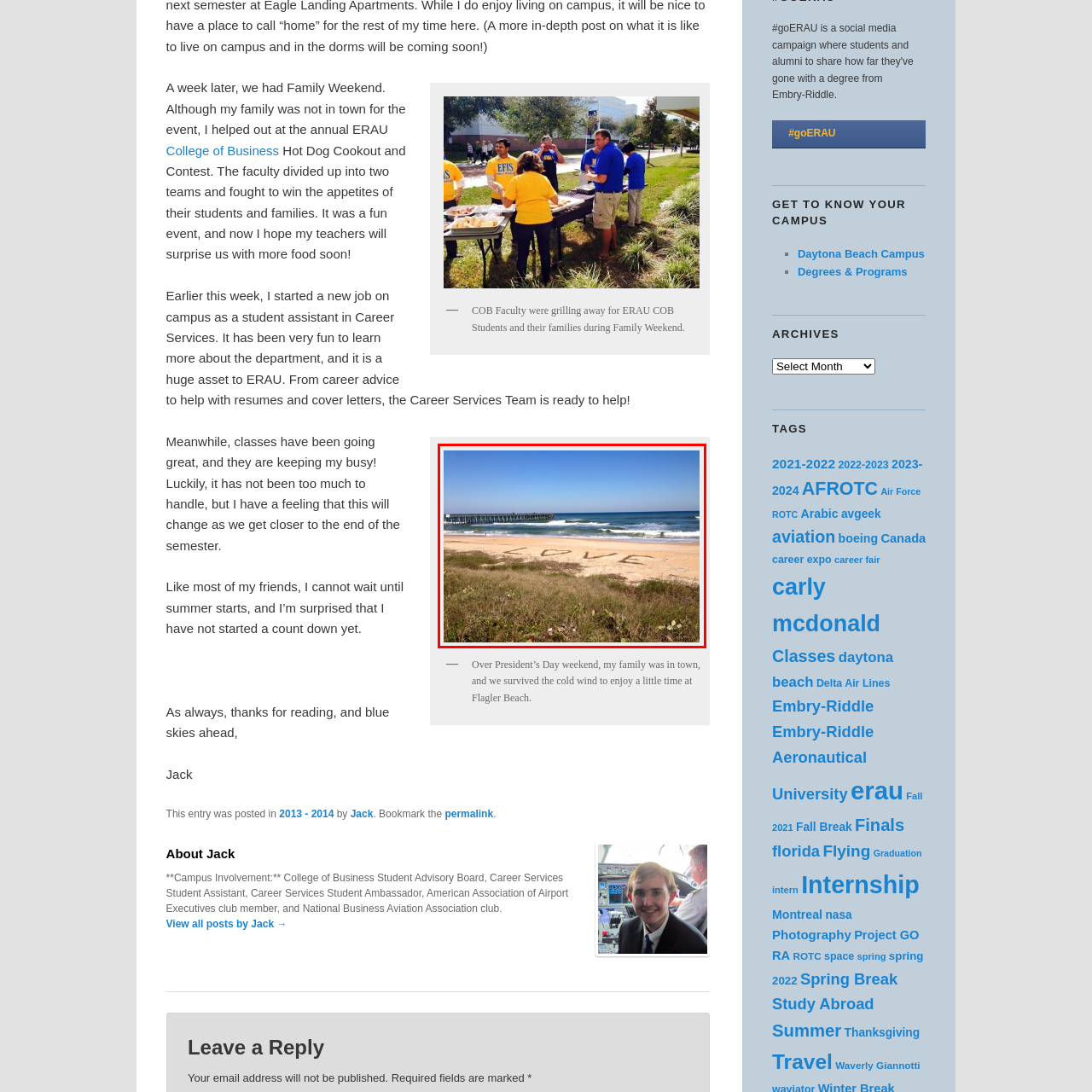Study the image surrounded by the red bounding box and respond as thoroughly as possible to the following question, using the image for reference: What type of vegetation is present on the beach?

As I analyze the image, I notice that the beach is fringed with a type of vegetation that adds to the natural beauty of the setting. The vegetation is lush and green, and it appears to be grass. This creates a picturesque contrast with the blue sky and the sandy beach.